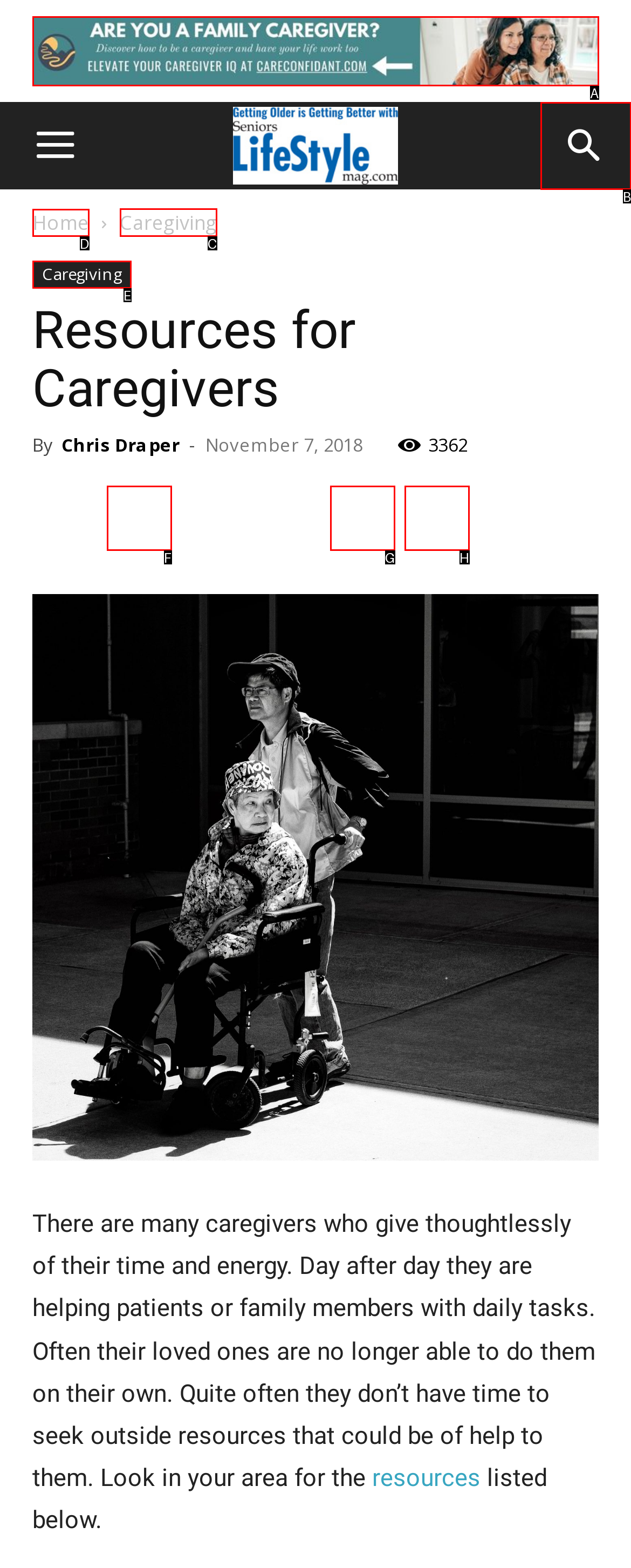Which letter corresponds to the correct option to complete the task: View caregiving resources?
Answer with the letter of the chosen UI element.

C